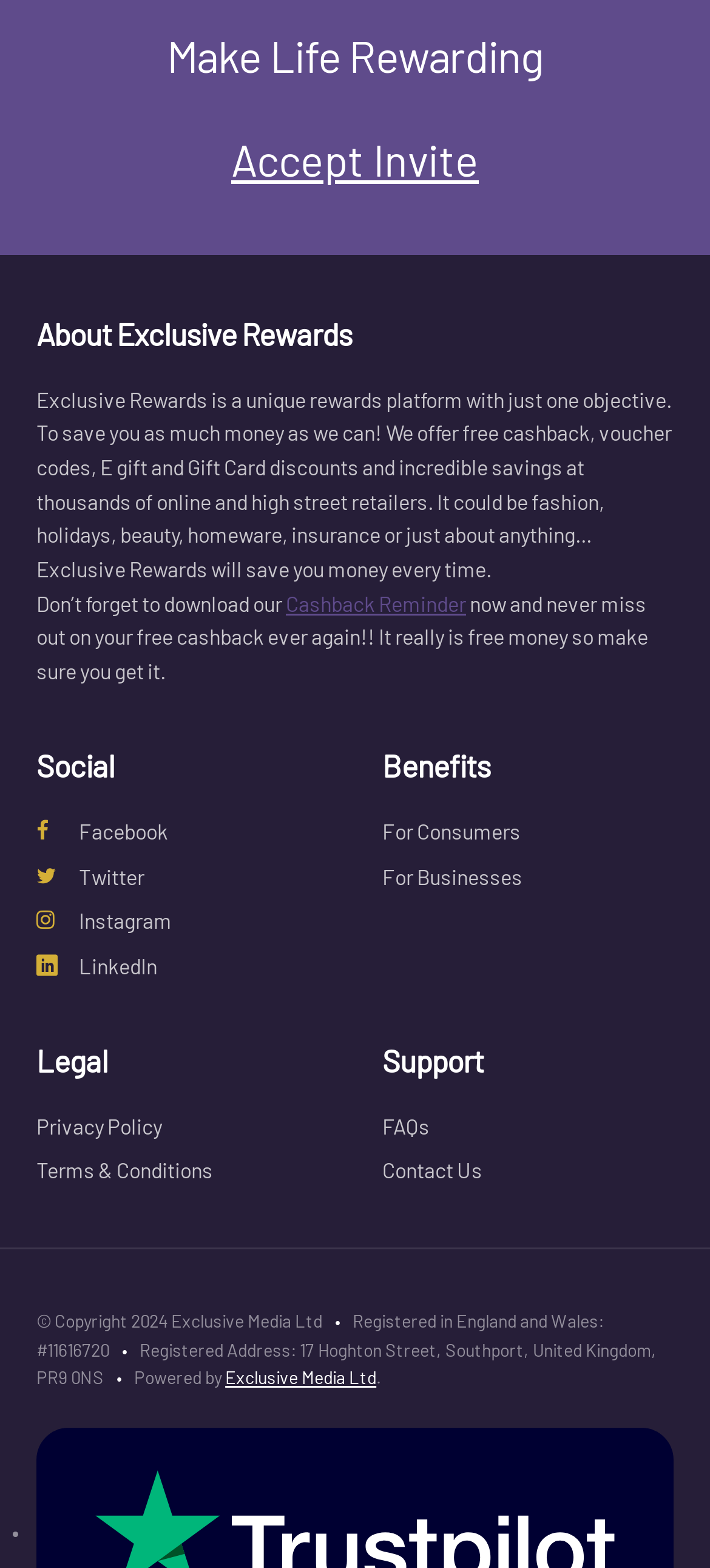How many social media links are available?
Answer the question with a single word or phrase by looking at the picture.

4